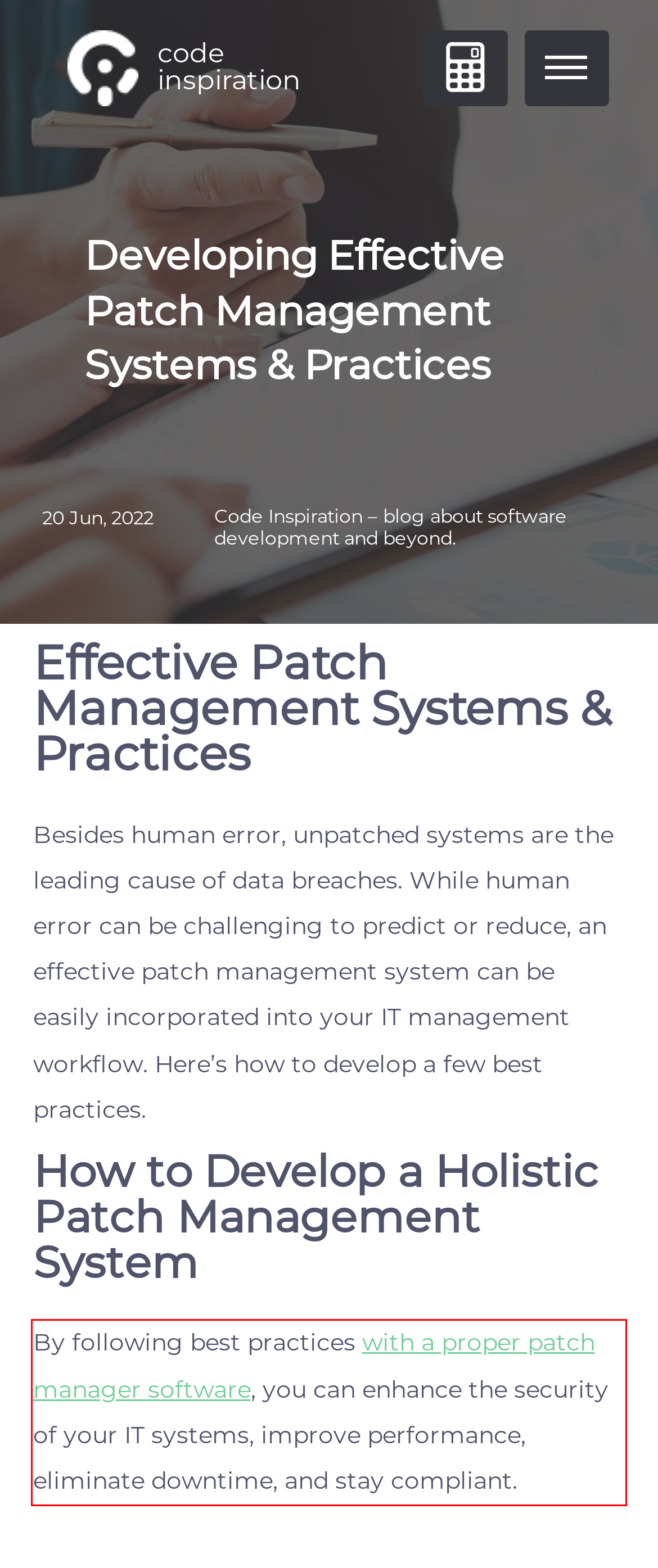Given a webpage screenshot with a red bounding box, perform OCR to read and deliver the text enclosed by the red bounding box.

By following best practices with a proper patch manager software, you can enhance the security of your IT systems, improve performance, eliminate downtime, and stay compliant.